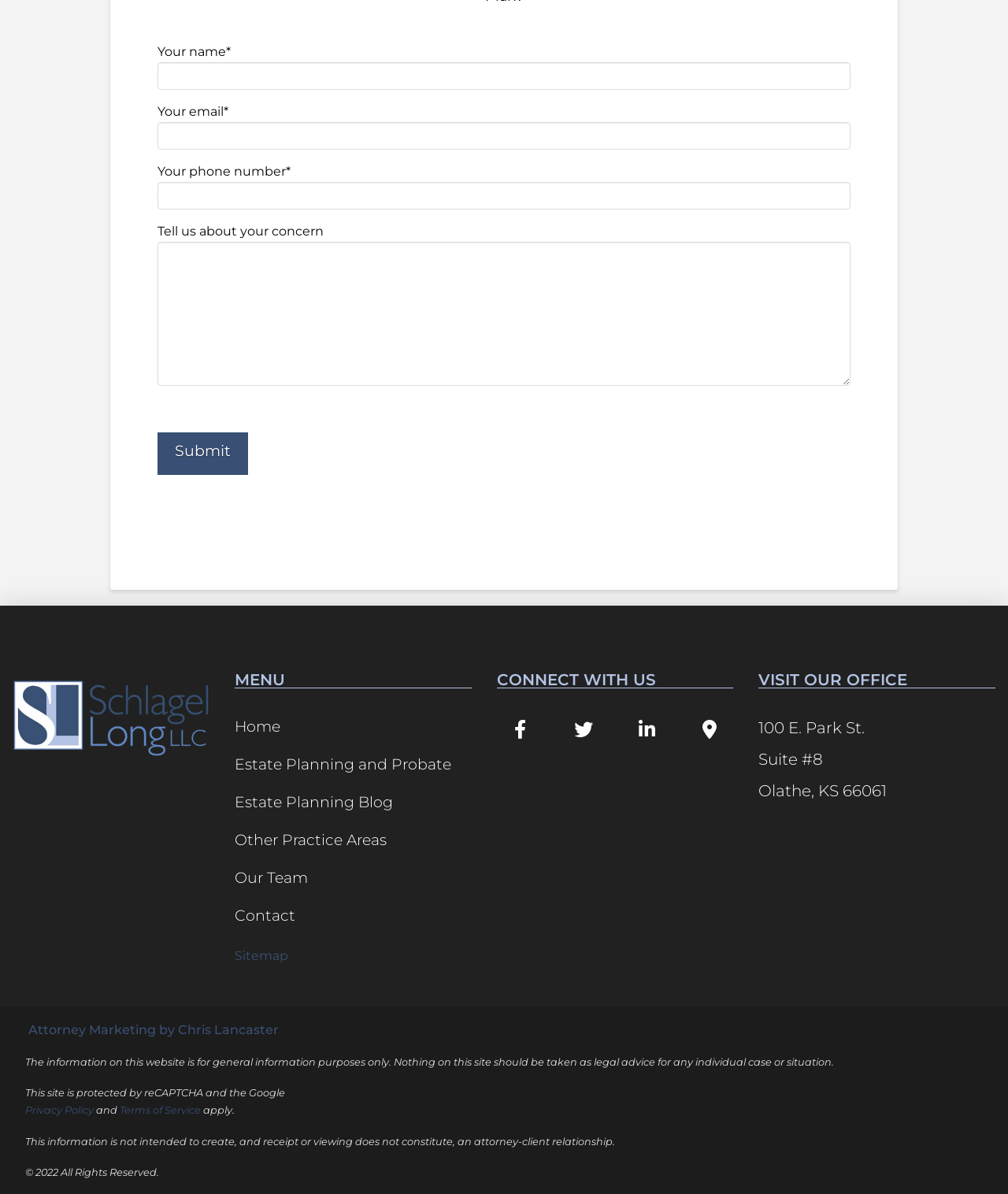How many links are there in the menu section?
Using the picture, provide a one-word or short phrase answer.

7